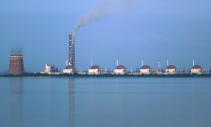What is symbolized by the smoke emitting from one of the chimneys?
Use the image to answer the question with a single word or phrase.

Operational status